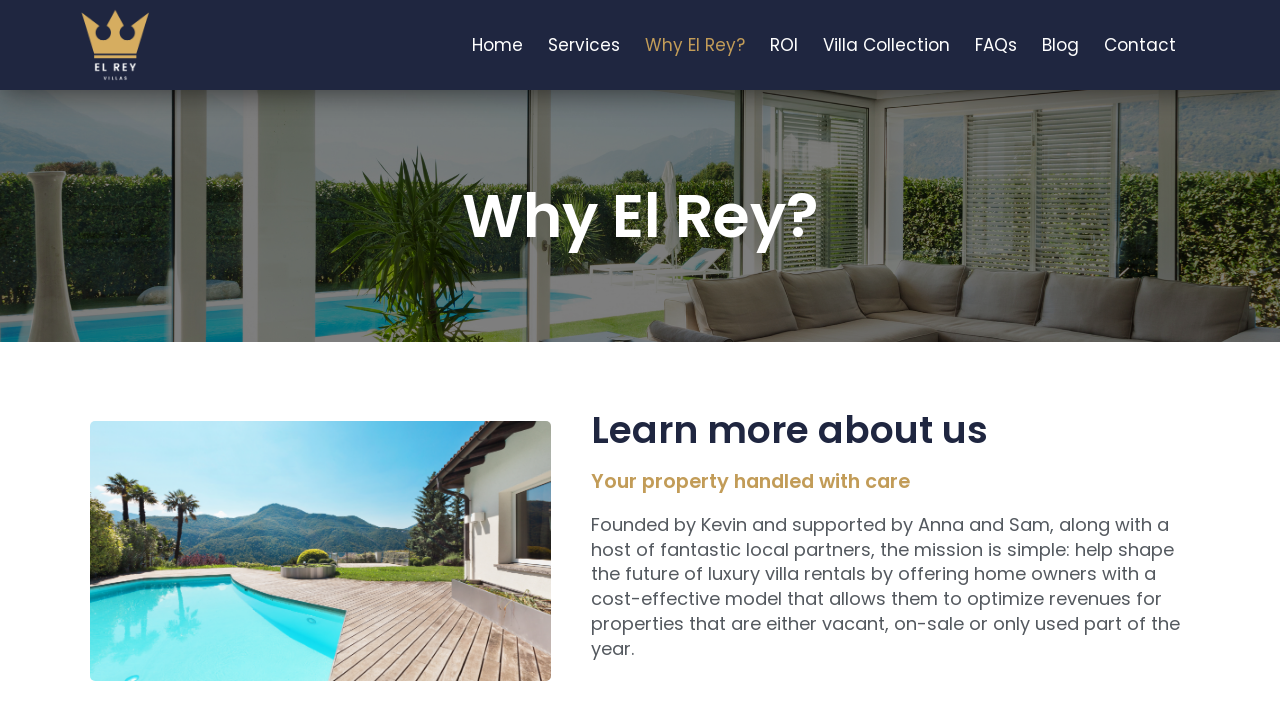Can you specify the bounding box coordinates of the area that needs to be clicked to fulfill the following instruction: "Learn more about the mission"?

[0.461, 0.727, 0.922, 0.938]